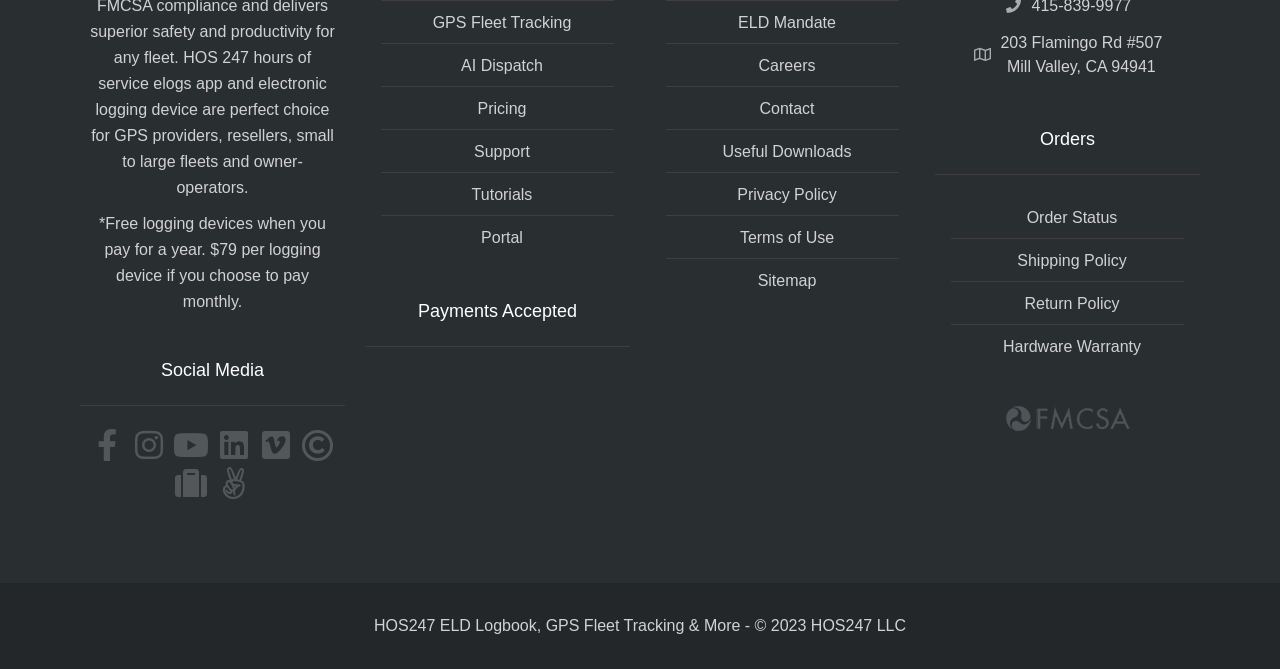Can you specify the bounding box coordinates of the area that needs to be clicked to fulfill the following instruction: "View GPS Fleet Tracking page"?

[0.285, 0.015, 0.492, 0.054]